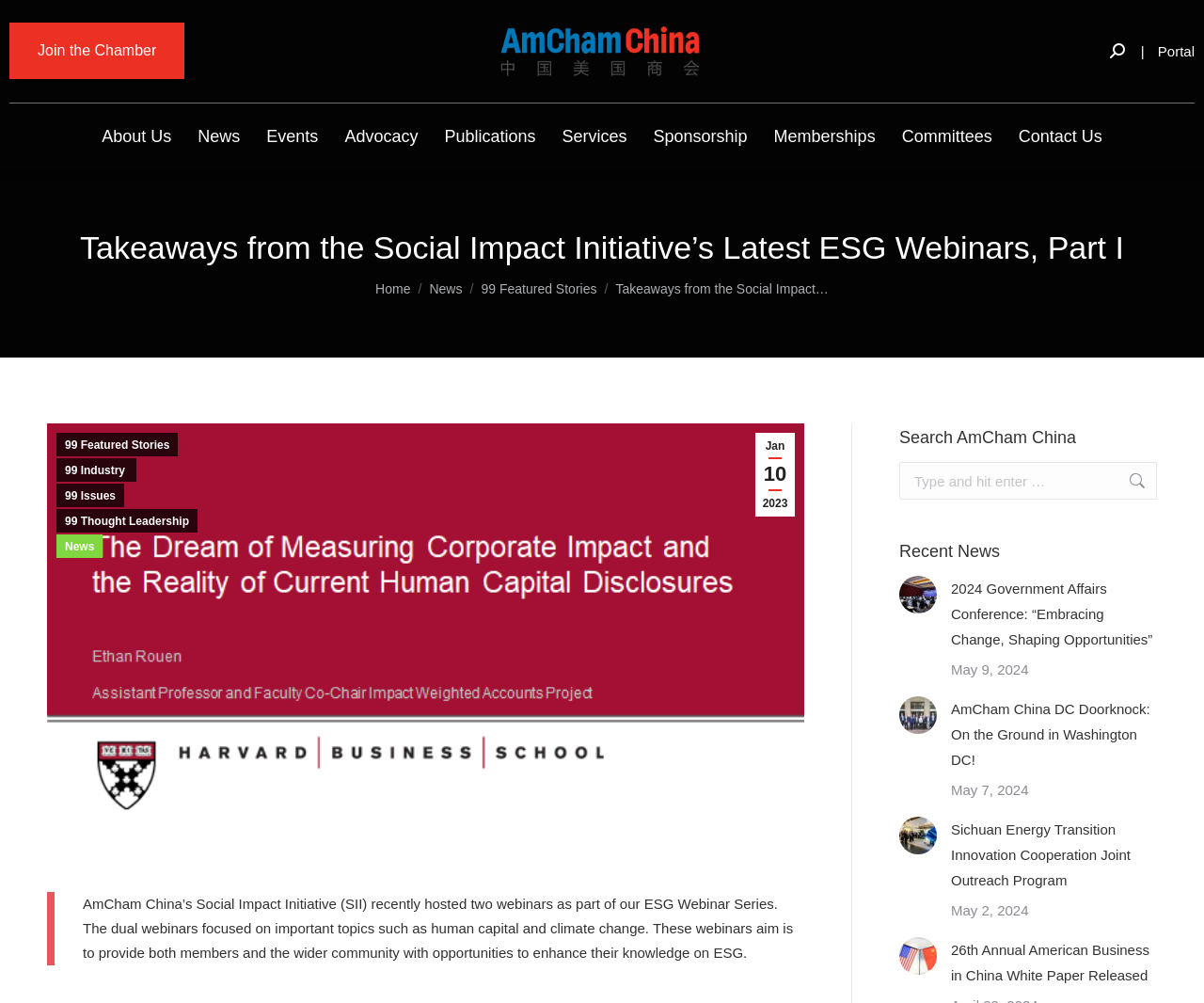What is the topic of the ESG Webinar Series?
Please give a detailed and elaborate answer to the question based on the image.

I read the text 'The dual webinars focused on important topics such as human capital and climate change.' to find the topic of the ESG Webinar Series.